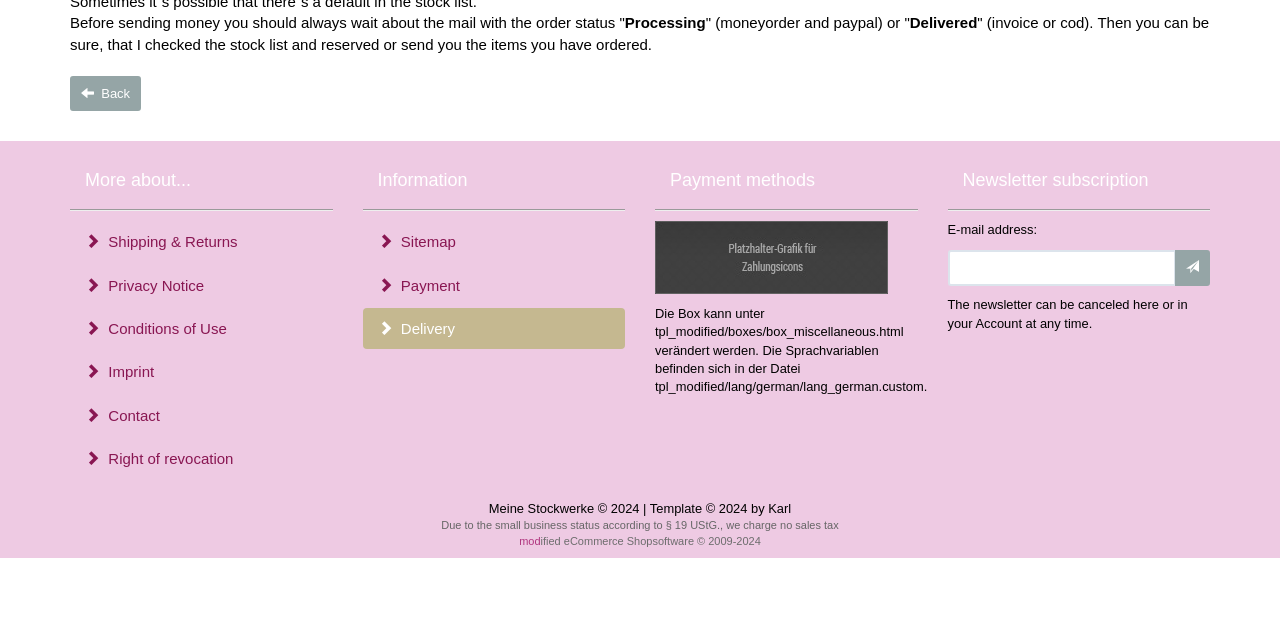Identify the bounding box coordinates for the UI element described as follows: Back. Use the format (top-left x, top-left y, bottom-right x, bottom-right y) and ensure all values are floating point numbers between 0 and 1.

[0.055, 0.13, 0.11, 0.157]